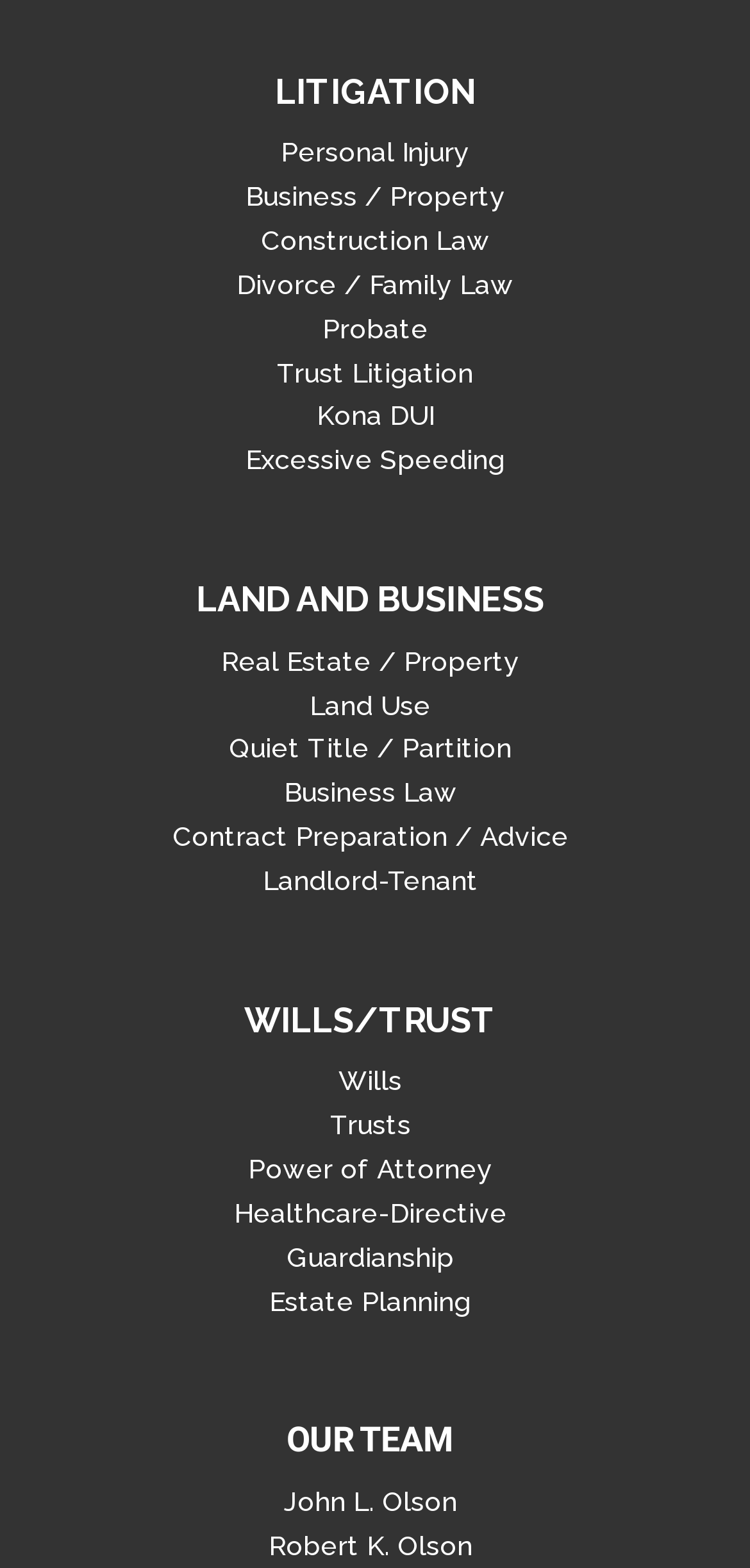Please identify the bounding box coordinates of the area that needs to be clicked to fulfill the following instruction: "Explore Business Law."

[0.378, 0.496, 0.609, 0.515]